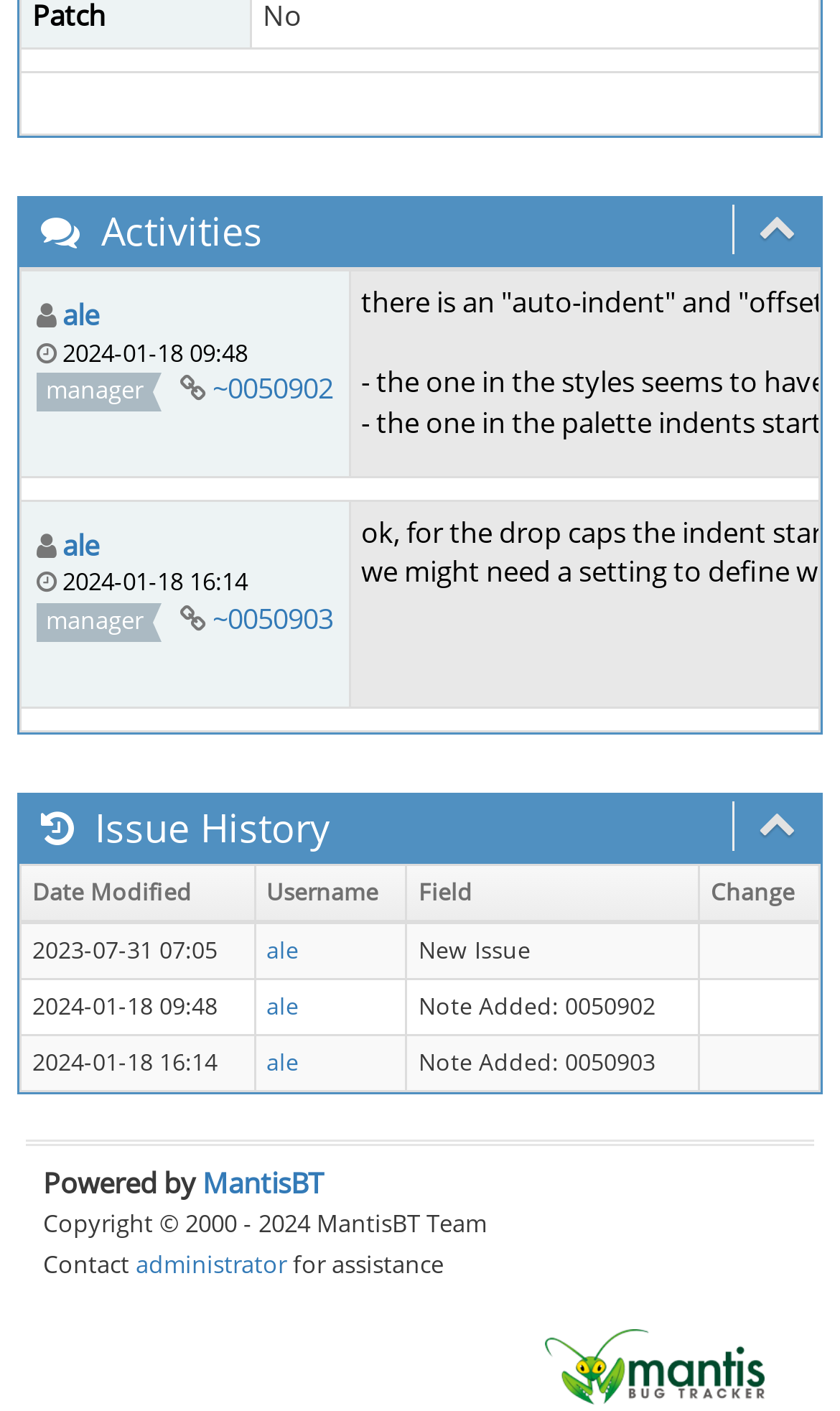Using the provided element description "ale", determine the bounding box coordinates of the UI element.

[0.317, 0.662, 0.356, 0.684]